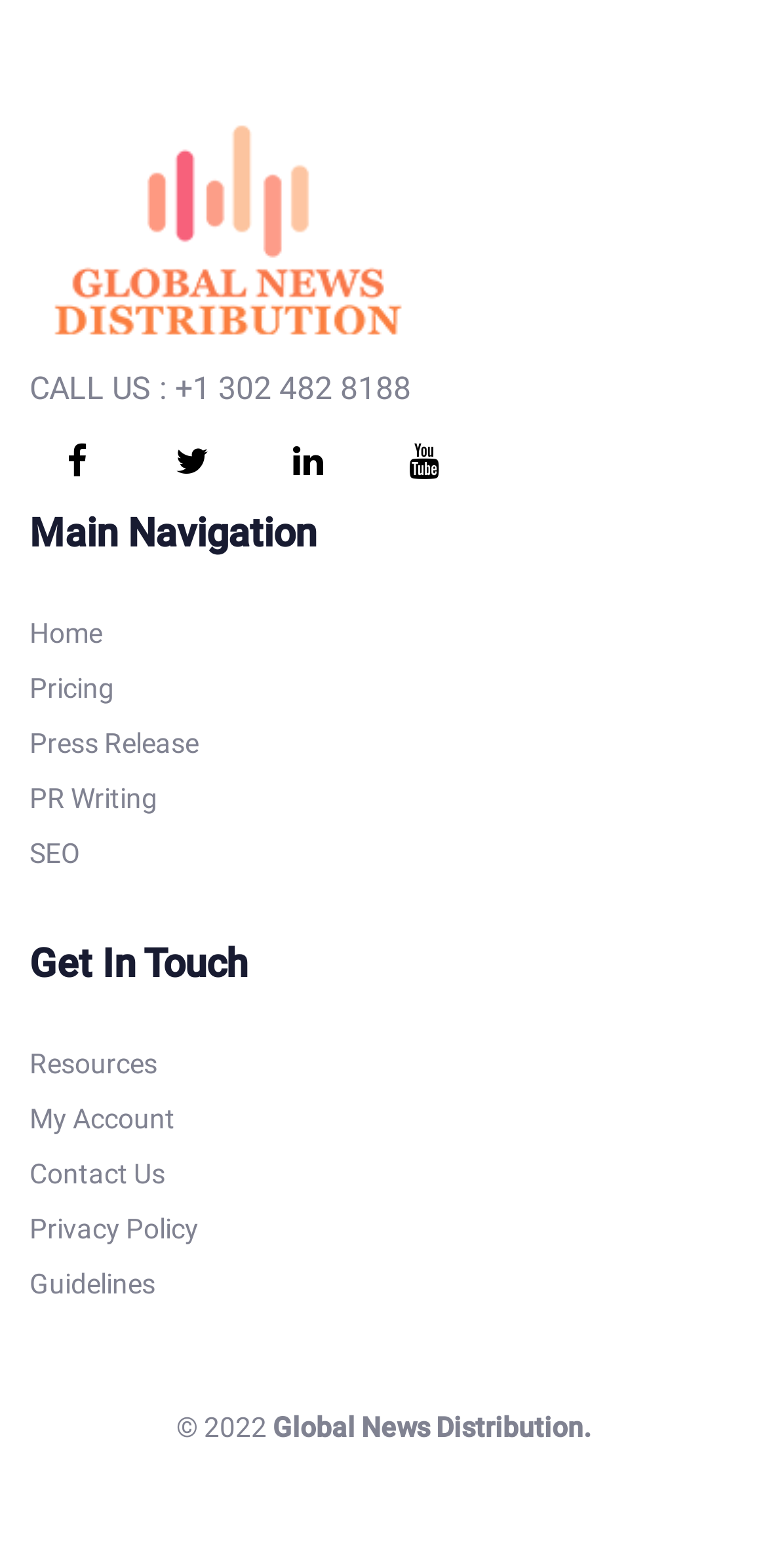What is the year of the copyright?
Please provide a single word or phrase as your answer based on the screenshot.

2022